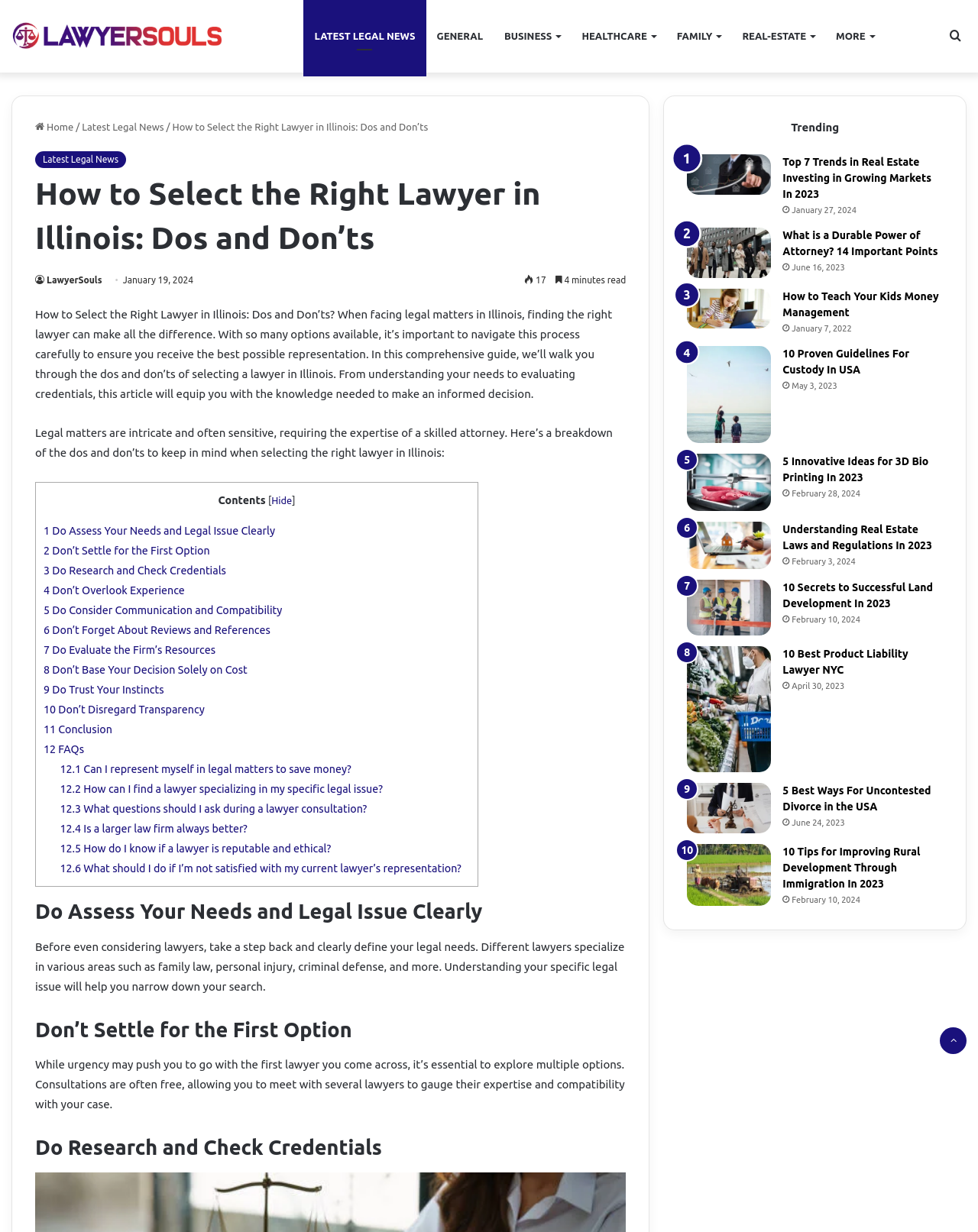Respond to the question with just a single word or phrase: 
What is the main topic of this webpage?

Selecting a lawyer in Illinois